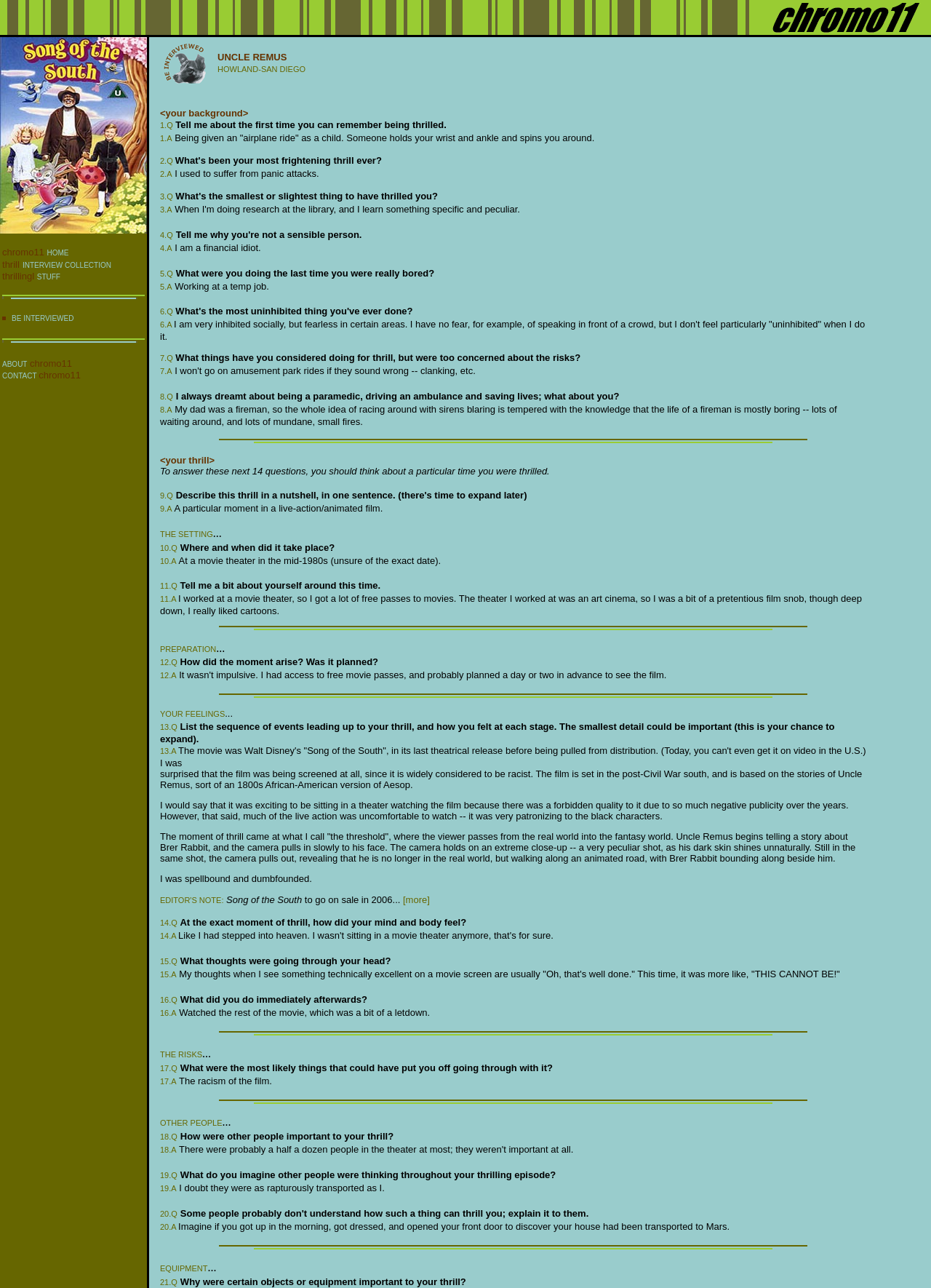What is the layout of the webpage?
Answer with a single word or short phrase according to what you see in the image.

Table-based